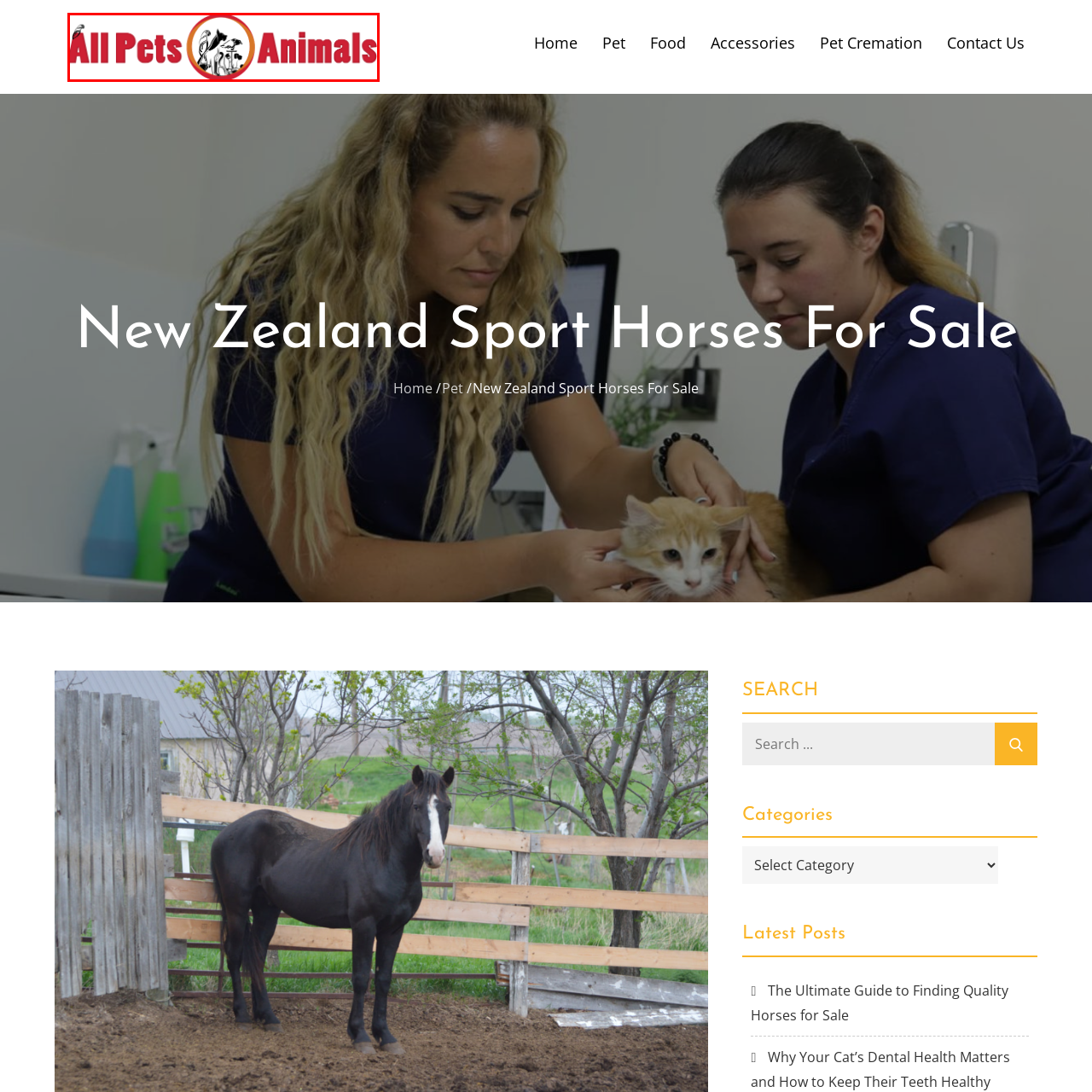Explain the image in the red bounding box with extensive details.

The image displays the logo for "All Pets Animals," featuring a vibrant design that incorporates various animal silhouettes within a circular emblem. The logo uses a bold red font for the text "All Pets Animals," which is prominently displayed below the emblem. The emblem illustrates an array of animals, symbolizing a diverse range of pets, including a bird, a cat, and a dog, representing the organization's focus on all kinds of domestic animals. This logo serves as a visual representation of the brand's commitment to pet care and services, inviting viewers to explore further into the world of pets offered on the related platform.